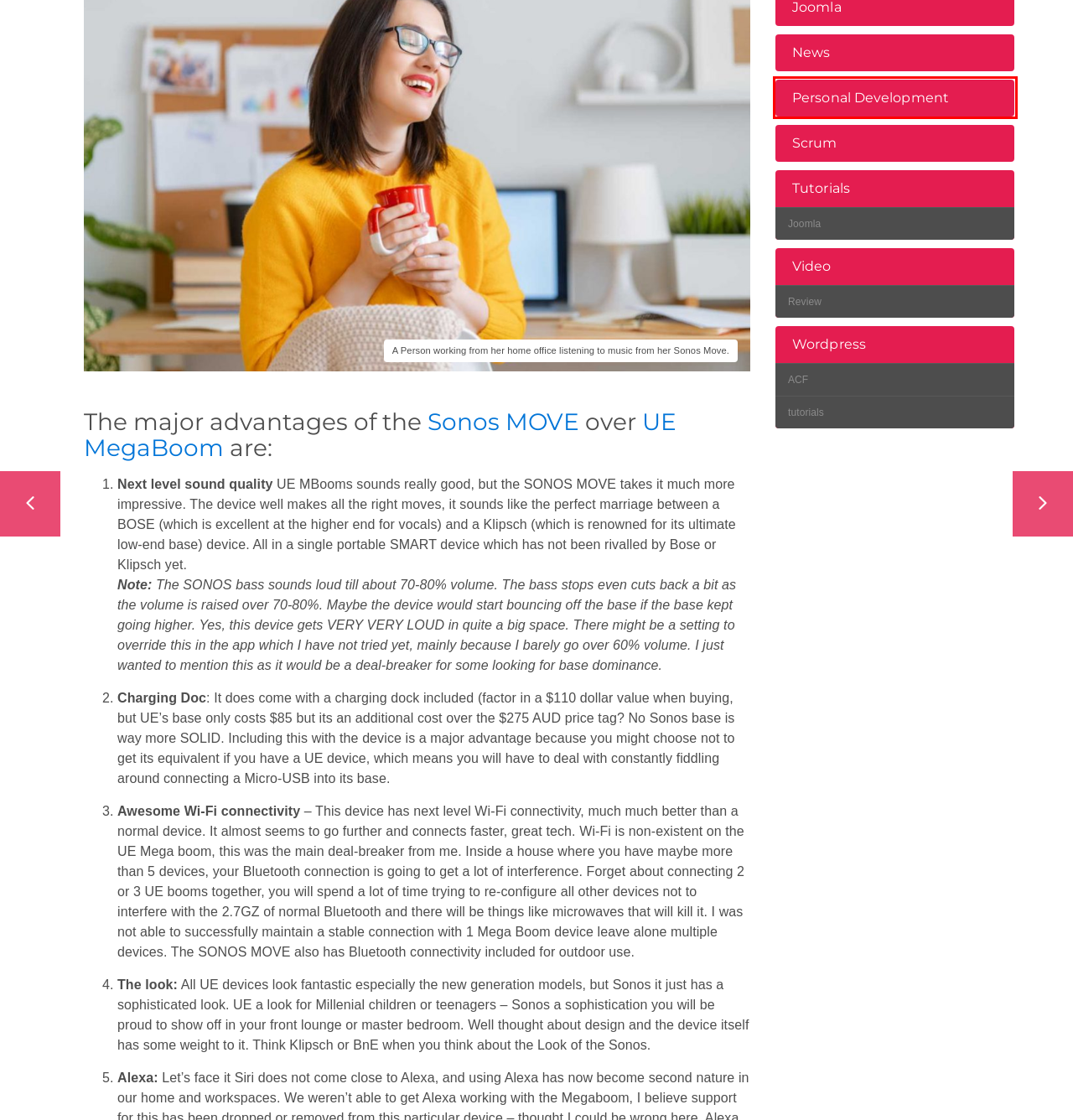Assess the screenshot of a webpage with a red bounding box and determine which webpage description most accurately matches the new page after clicking the element within the red box. Here are the options:
A. » Scrum
B. » ACF
C. Move: The First Gen Indoor/Outdoor Bluetooth Speaker—Sonos
D. » WordPress
E. » Video
F. » Personal Development
G. » tutorials
H. » Review

F